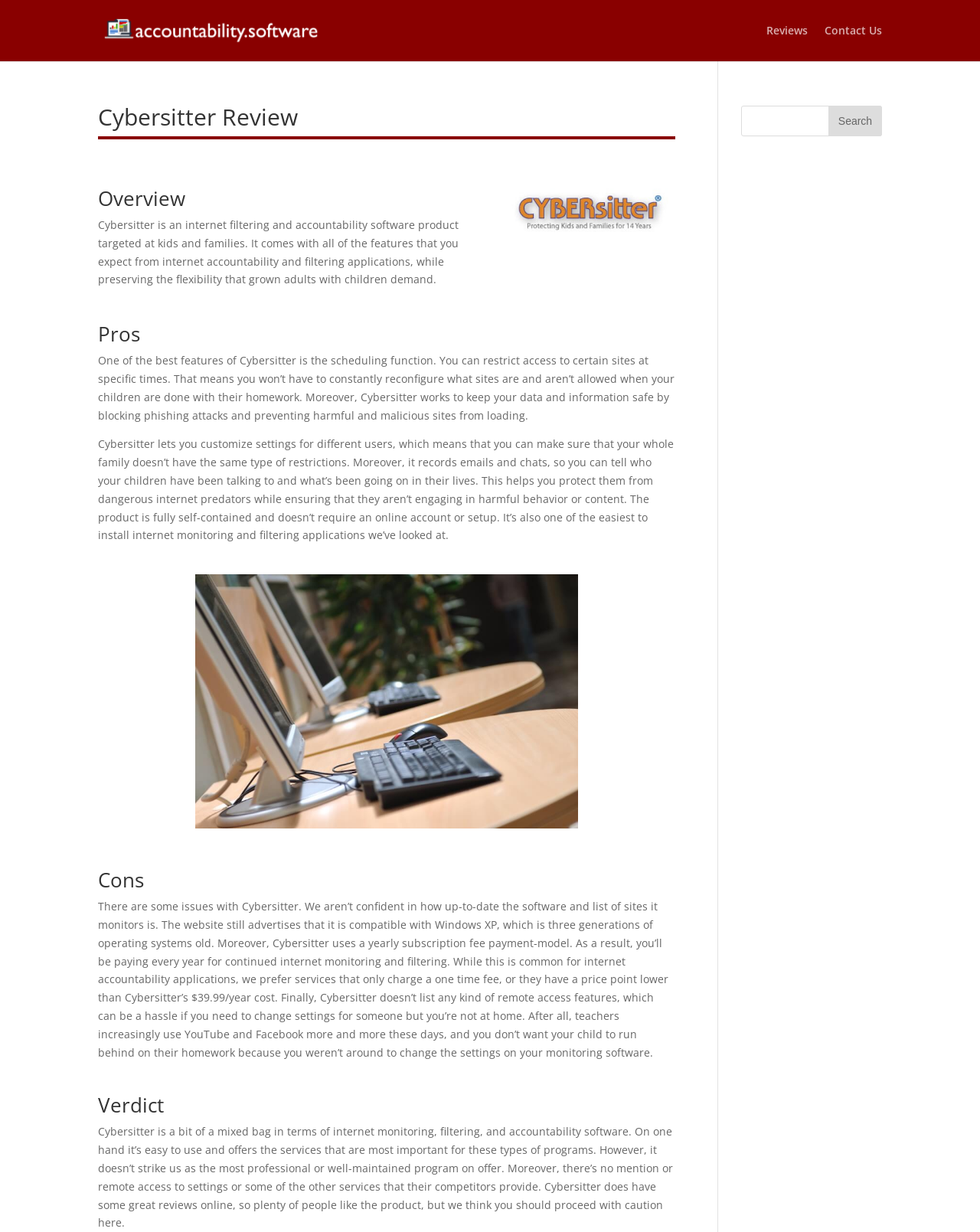Locate the bounding box of the UI element described by: "alt="Accountability Software Reviews"" in the given webpage screenshot.

[0.103, 0.018, 0.361, 0.03]